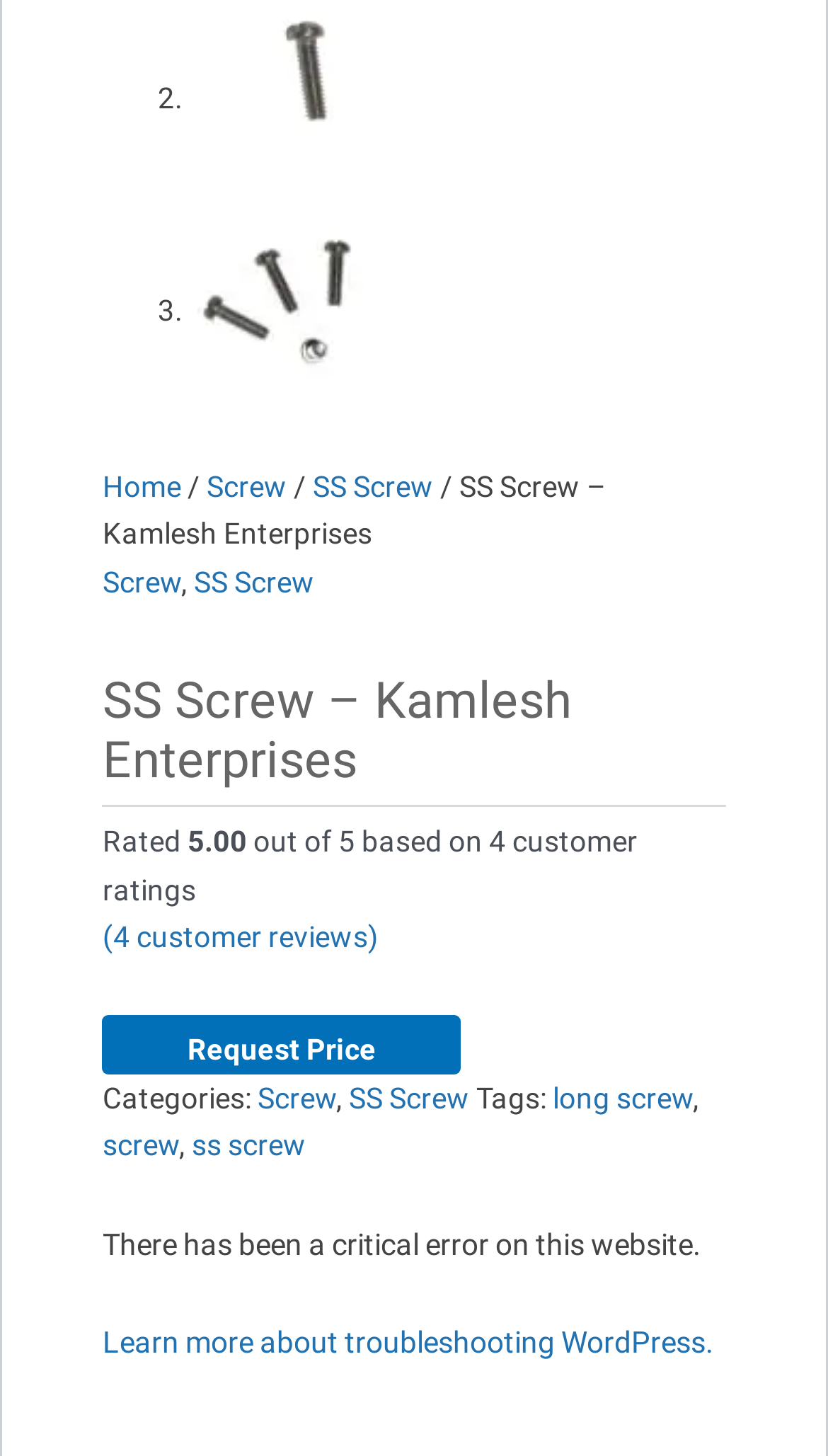How many customer reviews are there?
Kindly offer a comprehensive and detailed response to the question.

The number of customer reviews can be found in the link '(4 customer reviews)' which is located below the product rating.